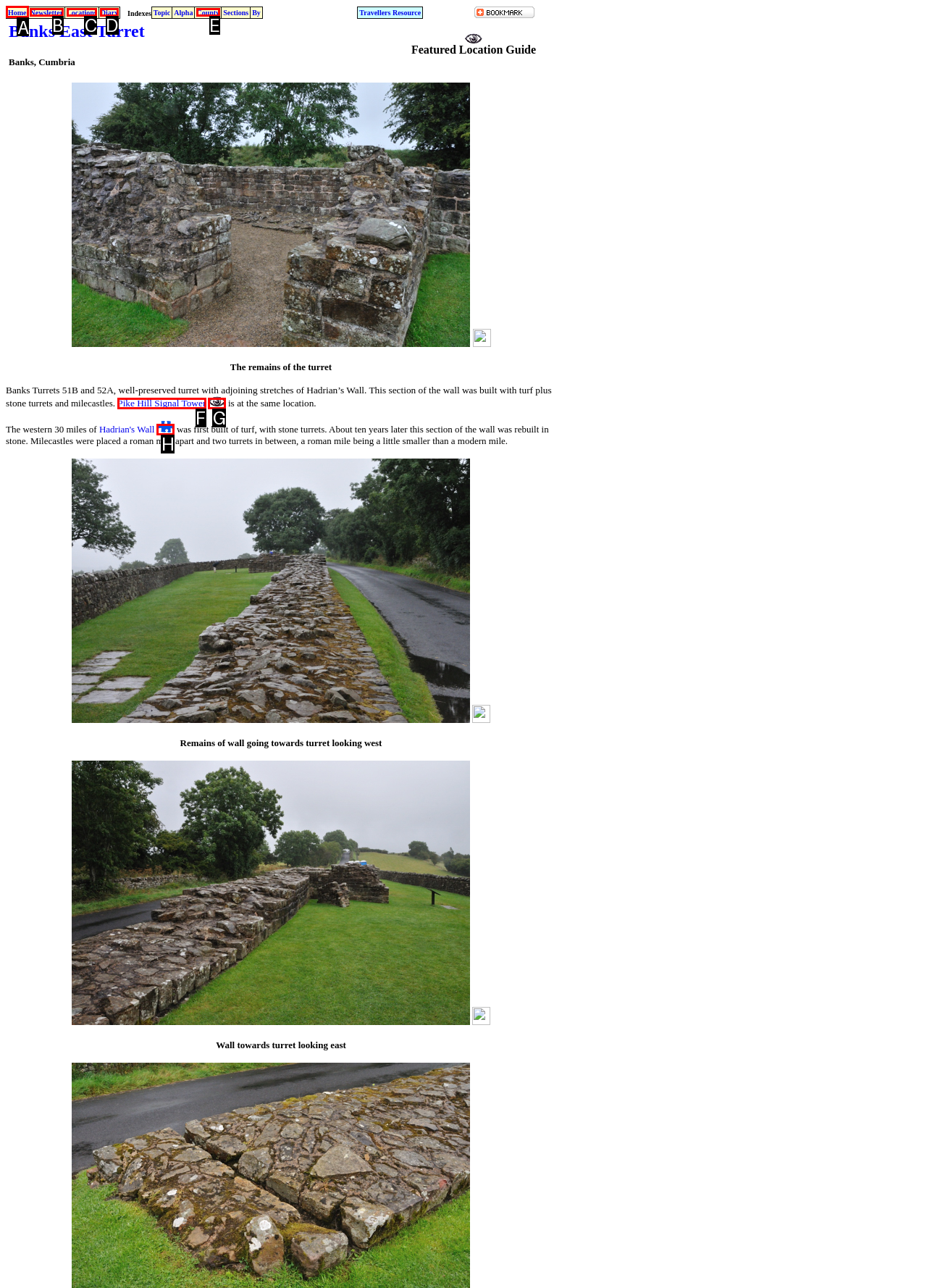Given the task: Click on Home, tell me which HTML element to click on.
Answer with the letter of the correct option from the given choices.

A